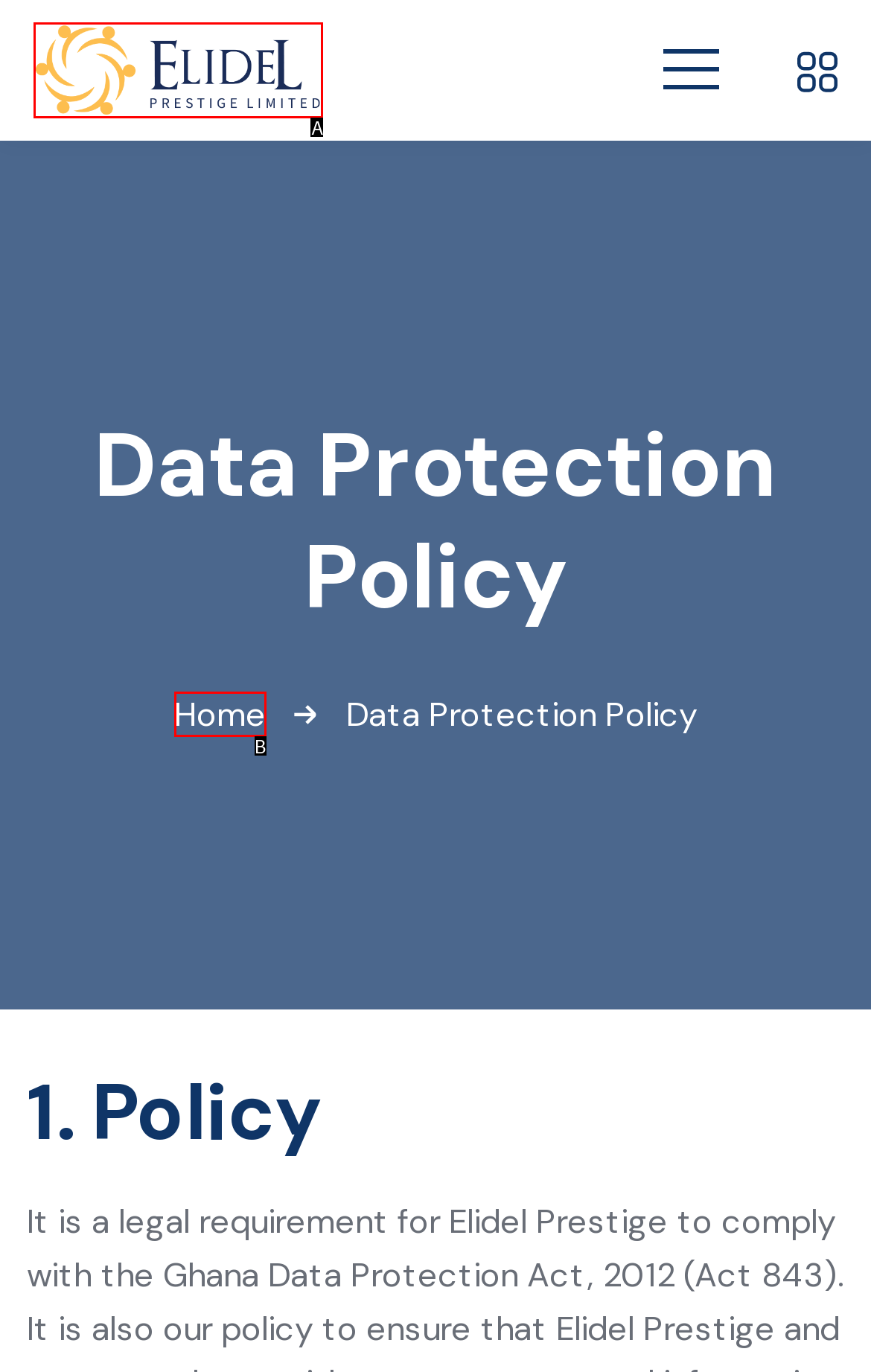Match the HTML element to the given description: Home
Indicate the option by its letter.

B